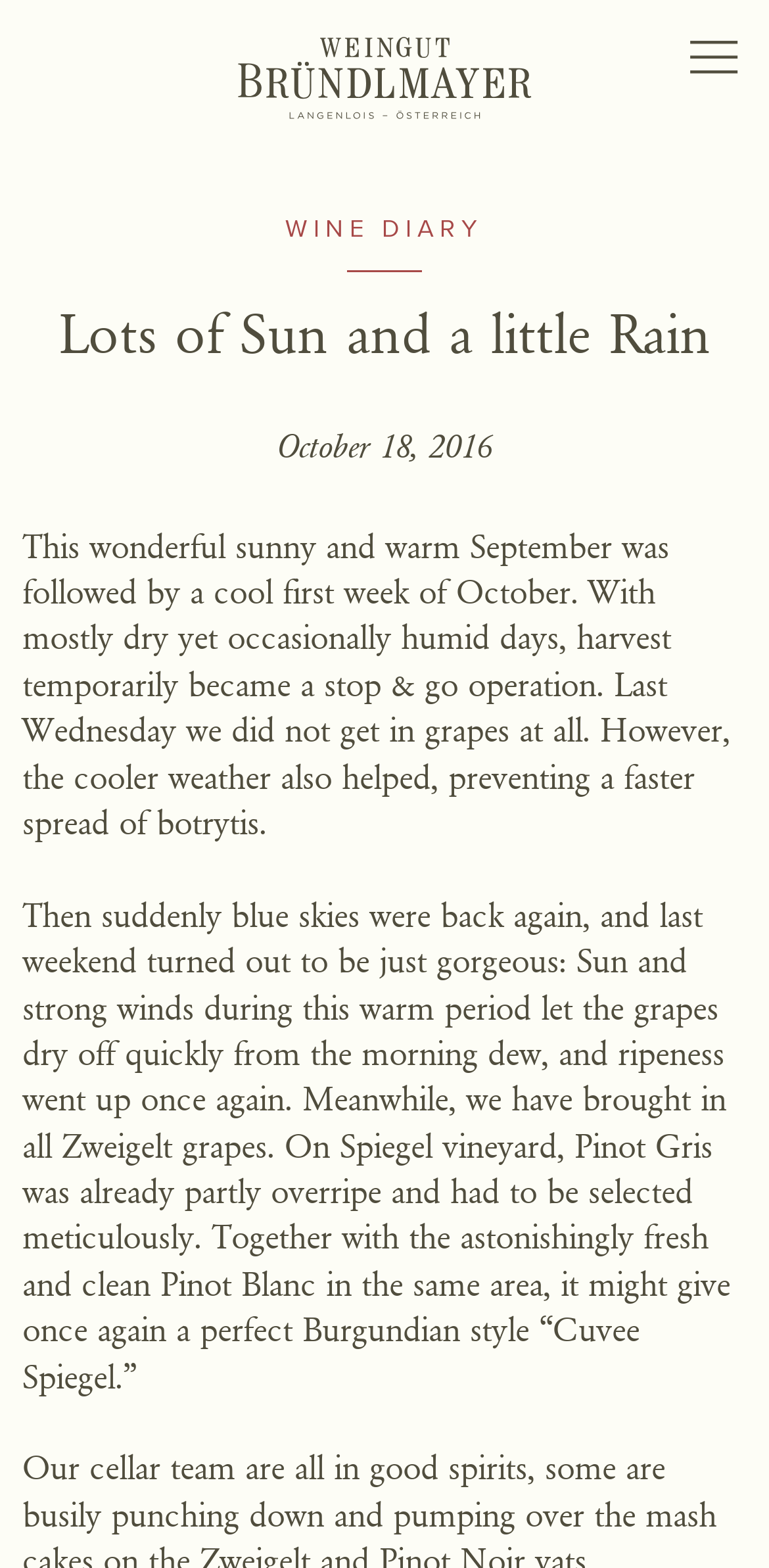Please identify the bounding box coordinates of the element I should click to complete this instruction: 'Search for something'. The coordinates should be given as four float numbers between 0 and 1, like this: [left, top, right, bottom].

[0.121, 0.01, 0.815, 0.048]